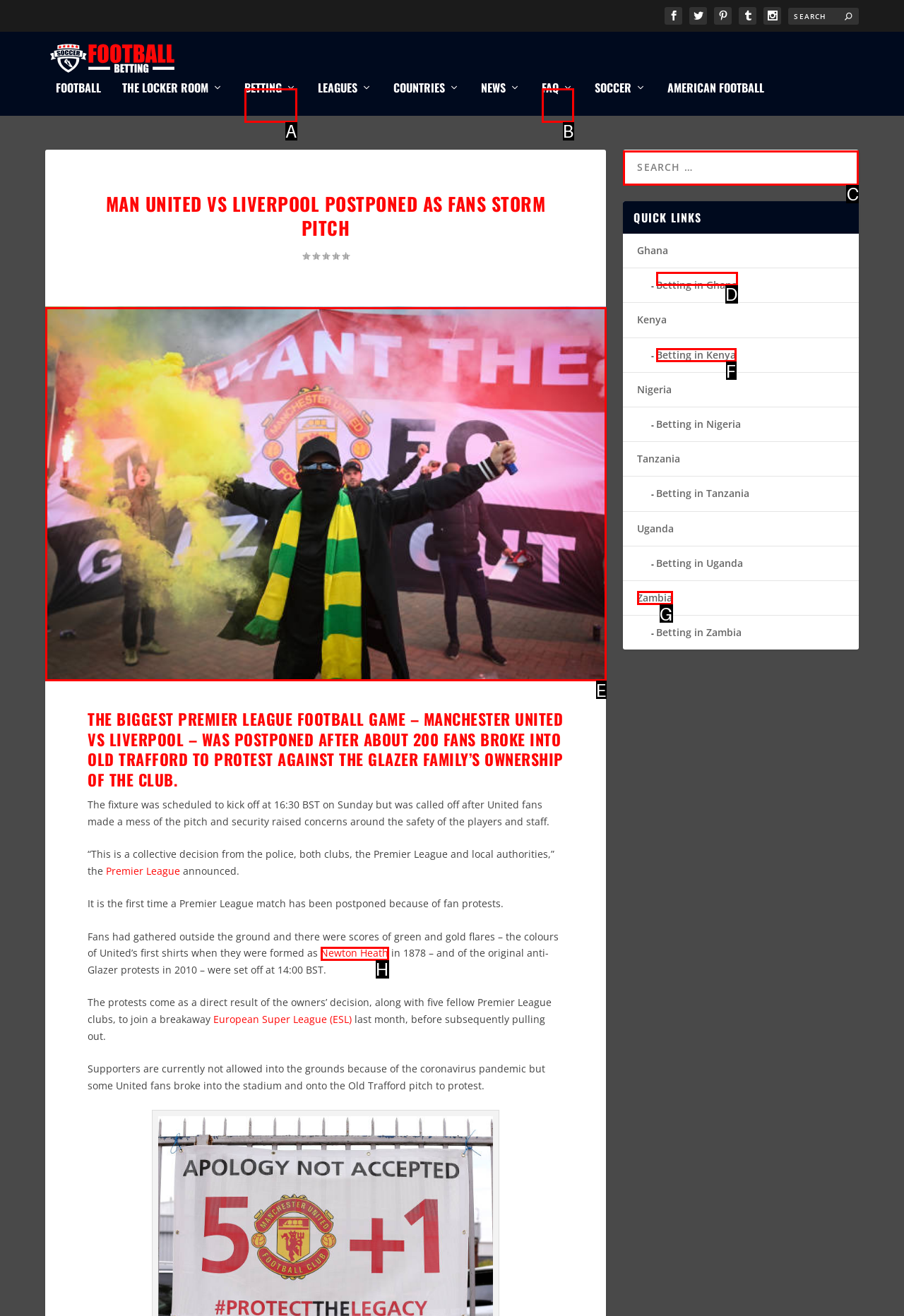Indicate which red-bounded element should be clicked to perform the task: Learn about betting in Ghana Answer with the letter of the correct option.

D